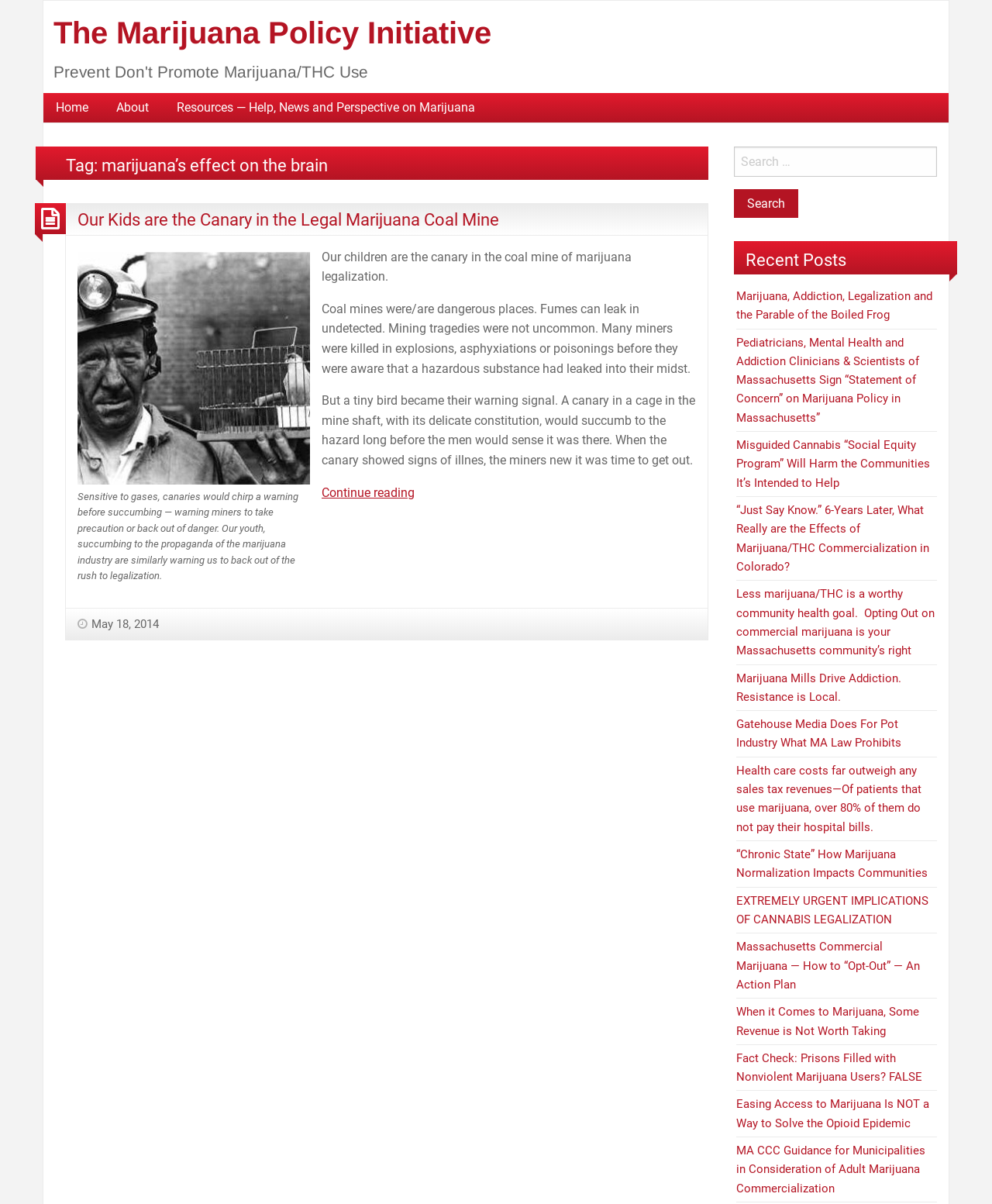How many recent posts are listed?
Look at the screenshot and provide an in-depth answer.

The number of recent posts can be counted by looking at the list of links under the 'Recent Posts' heading, which contains 15 links to different articles.